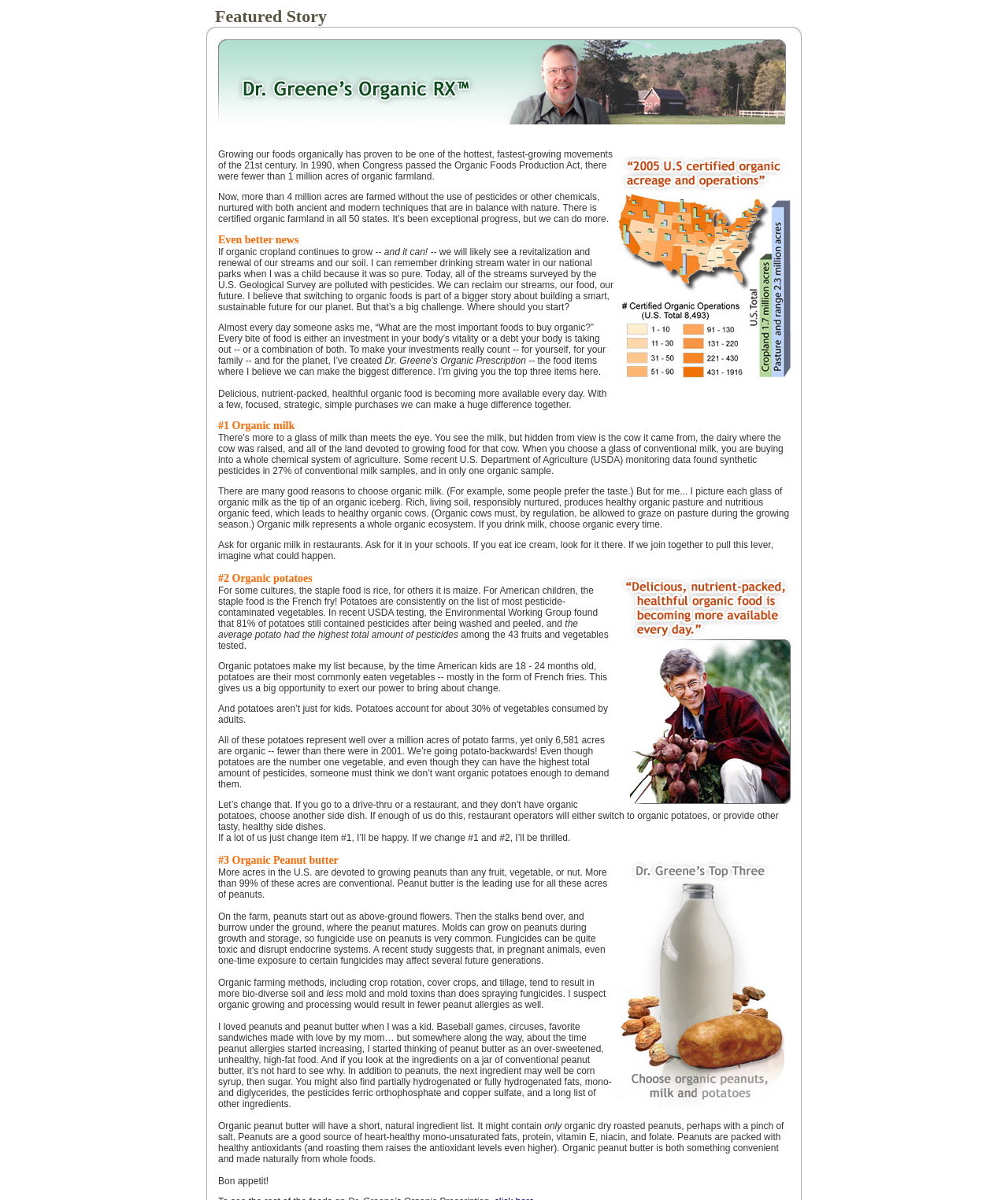Provide a thorough and detailed response to the question by examining the image: 
What is the benefit of organic peanut butter?

The author notes that organic peanut butter has a shorter, more natural ingredient list, containing only organic dry roasted peanuts and perhaps a pinch of salt, whereas conventional peanut butter may contain added sugars, hydrogenated fats, and other unhealthy ingredients.